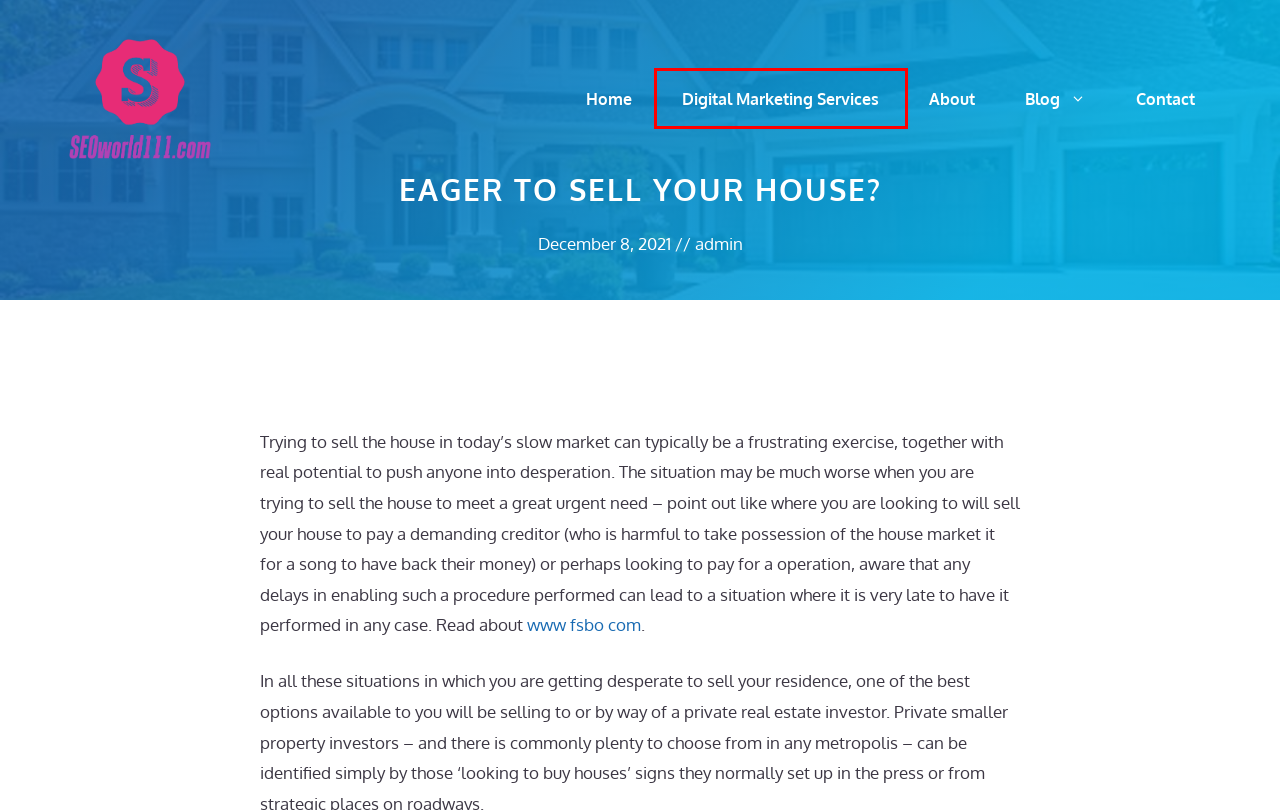Evaluate the webpage screenshot and identify the element within the red bounding box. Select the webpage description that best fits the new webpage after clicking the highlighted element. Here are the candidates:
A. Contact - SEOworld111
B. 6th Tips To Sell Your House Quickly - SEOworld111
C. About - SEOworld111
D. Admin - SEOworld111
E. Www Fsbo - SEOworld111
F. Blog - SEOworld111
G. Check Out Our Exclusive Low-Cost Digital Marketing Services - SEOworld111
H. SEOworld111 - Award Winning Digital Marketing Agency

G